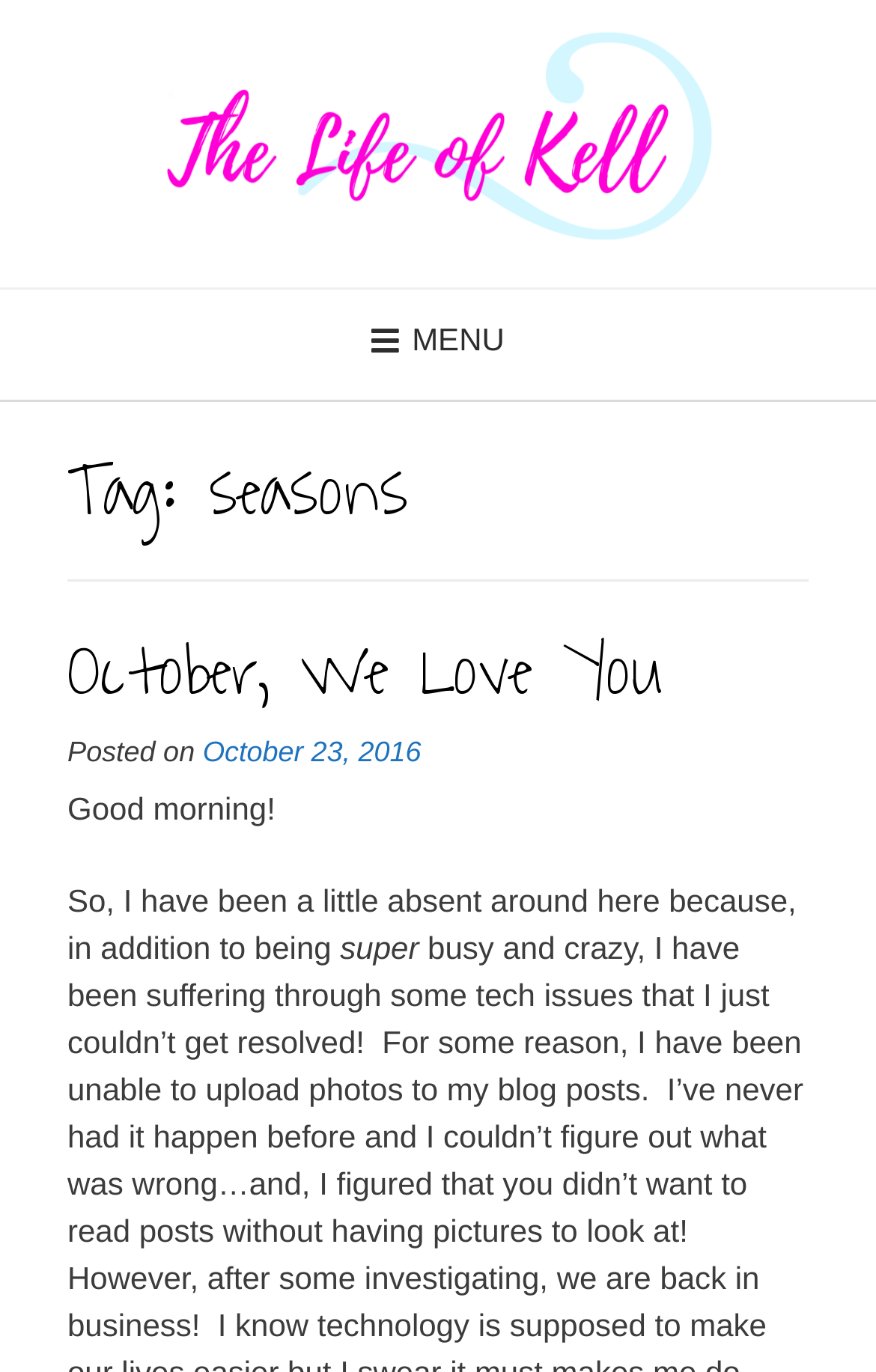Please determine the bounding box coordinates for the UI element described as: "October 23, 2016".

[0.231, 0.537, 0.481, 0.56]